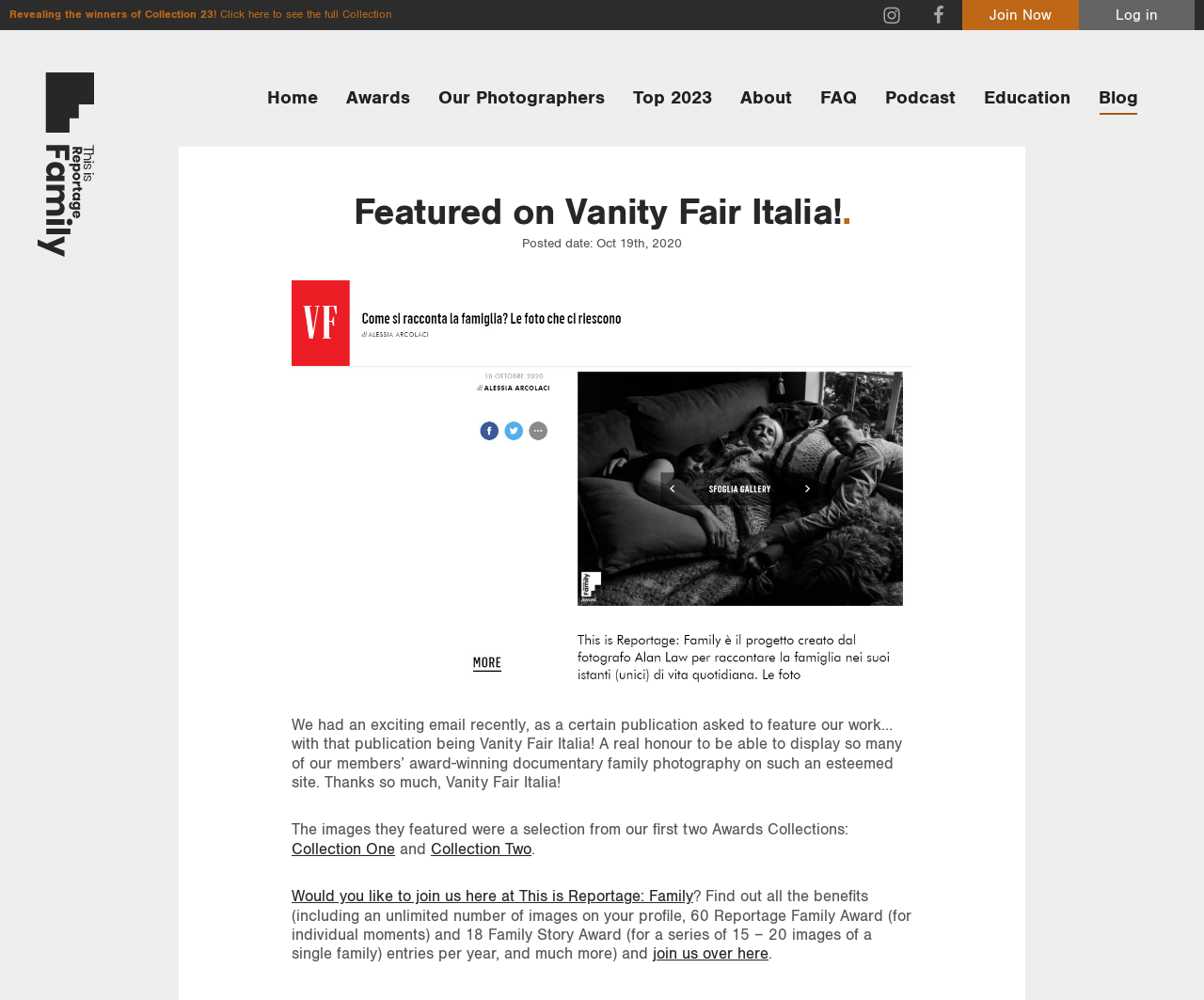Please answer the following question using a single word or phrase: 
How many collections are mentioned in the text?

Two